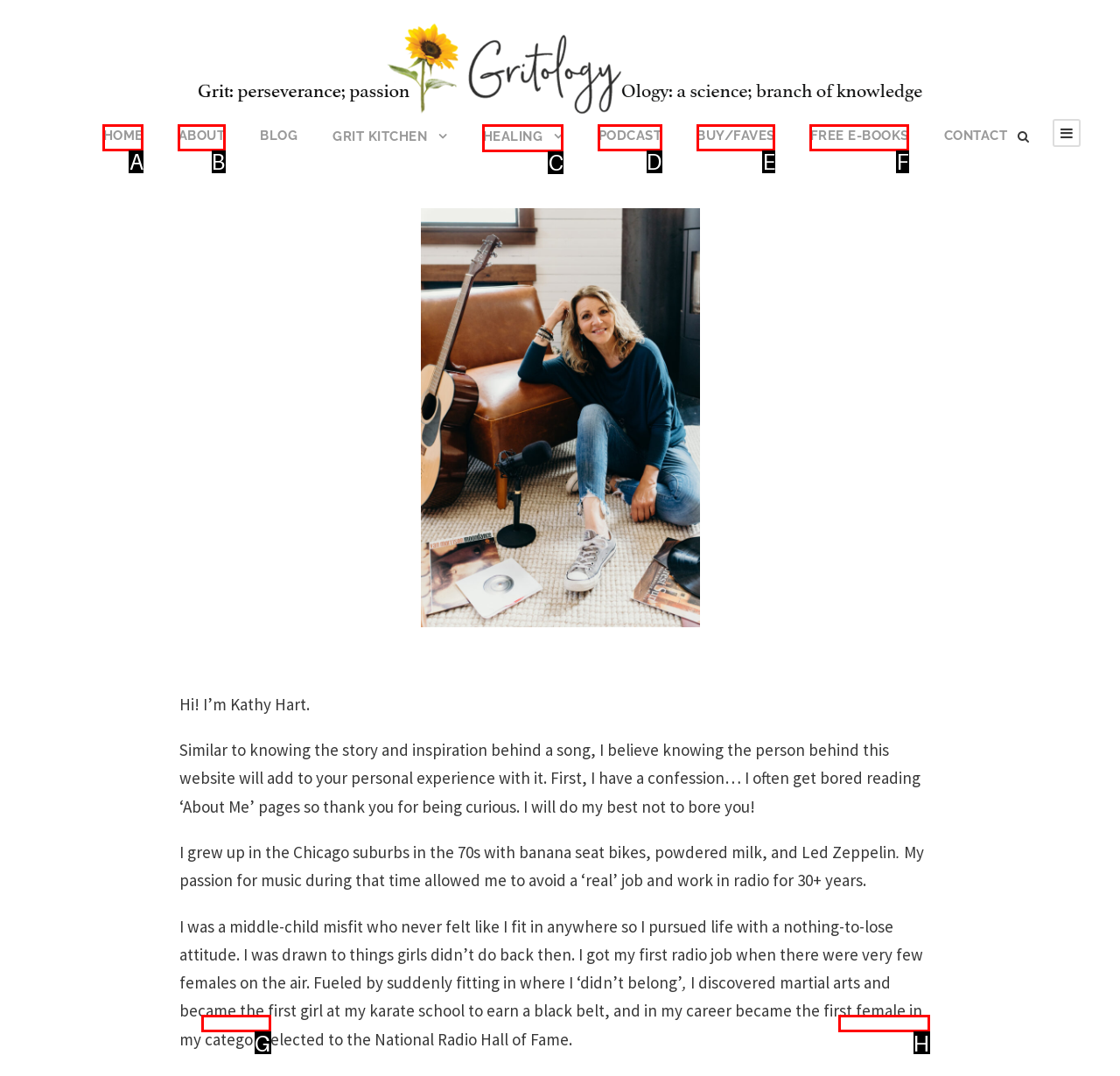Specify which HTML element I should click to complete this instruction: go to home page Answer with the letter of the relevant option.

A